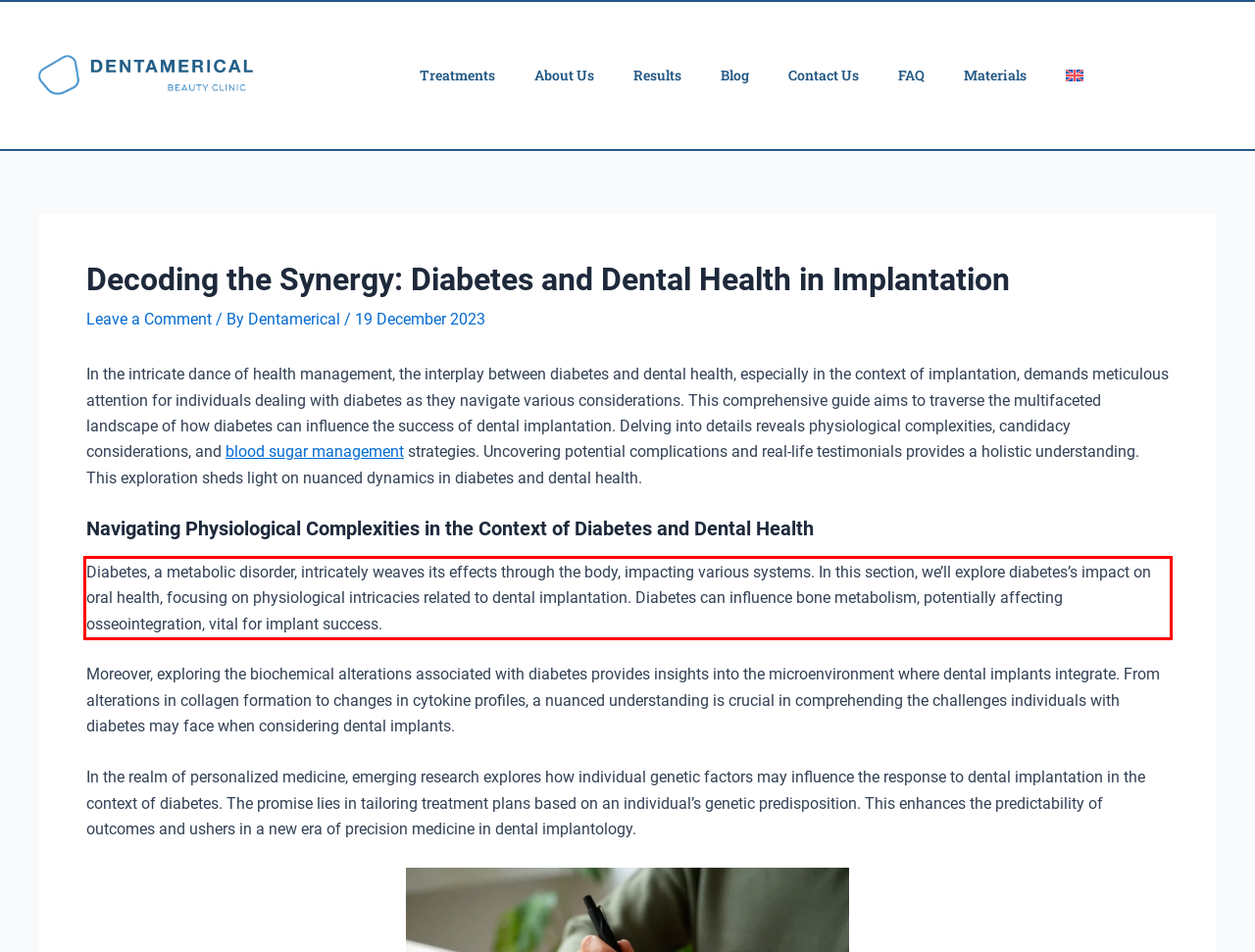Given a screenshot of a webpage, identify the red bounding box and perform OCR to recognize the text within that box.

Diabetes, a metabolic disorder, intricately weaves its effects through the body, impacting various systems. In this section, we’ll explore diabetes’s impact on oral health, focusing on physiological intricacies related to dental implantation. Diabetes can influence bone metabolism, potentially affecting osseointegration, vital for implant success.